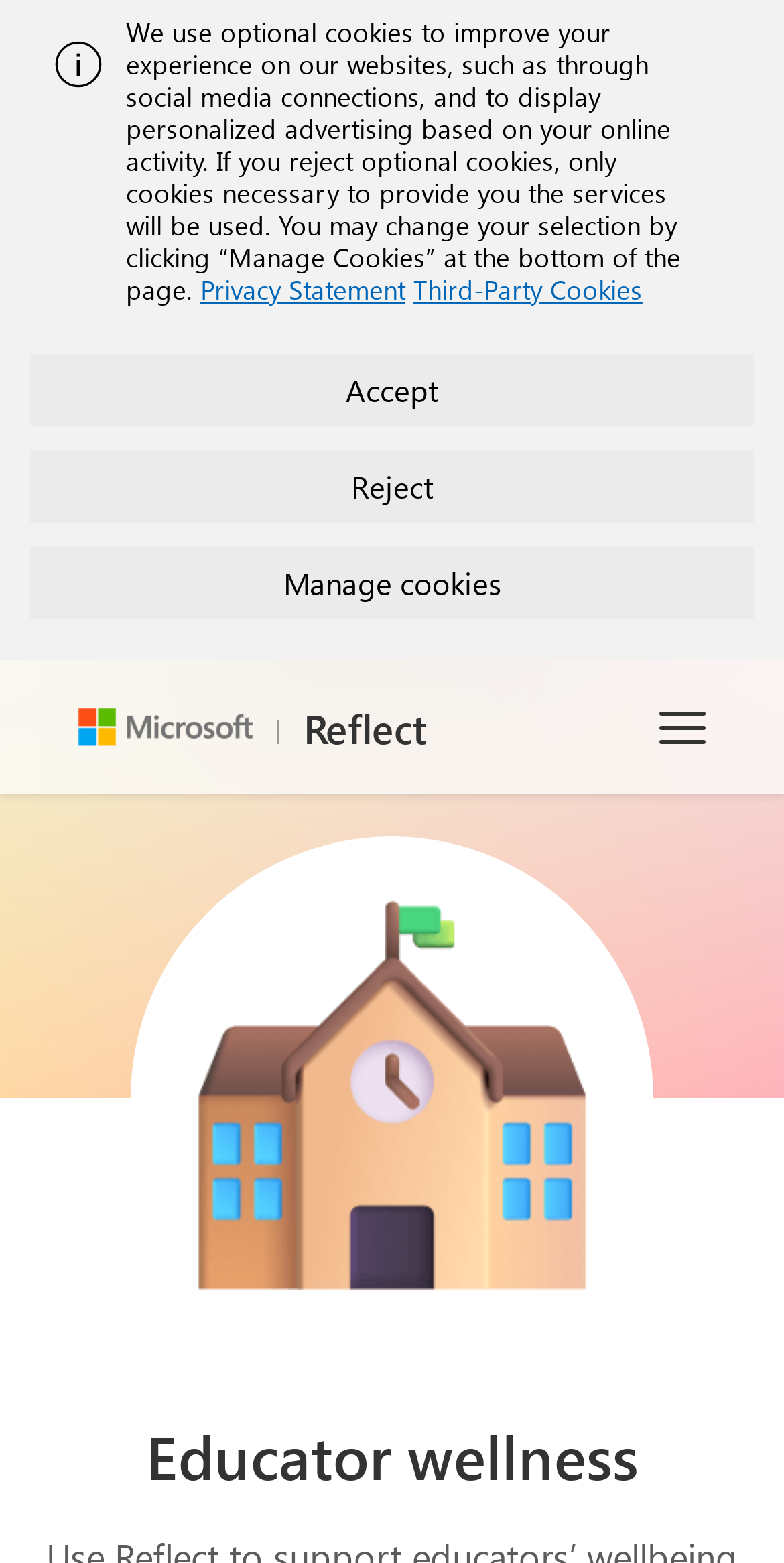Please specify the bounding box coordinates in the format (top-left x, top-left y, bottom-right x, bottom-right y), with values ranging from 0 to 1. Identify the bounding box for the UI component described as follows: Reject

[0.038, 0.288, 0.962, 0.334]